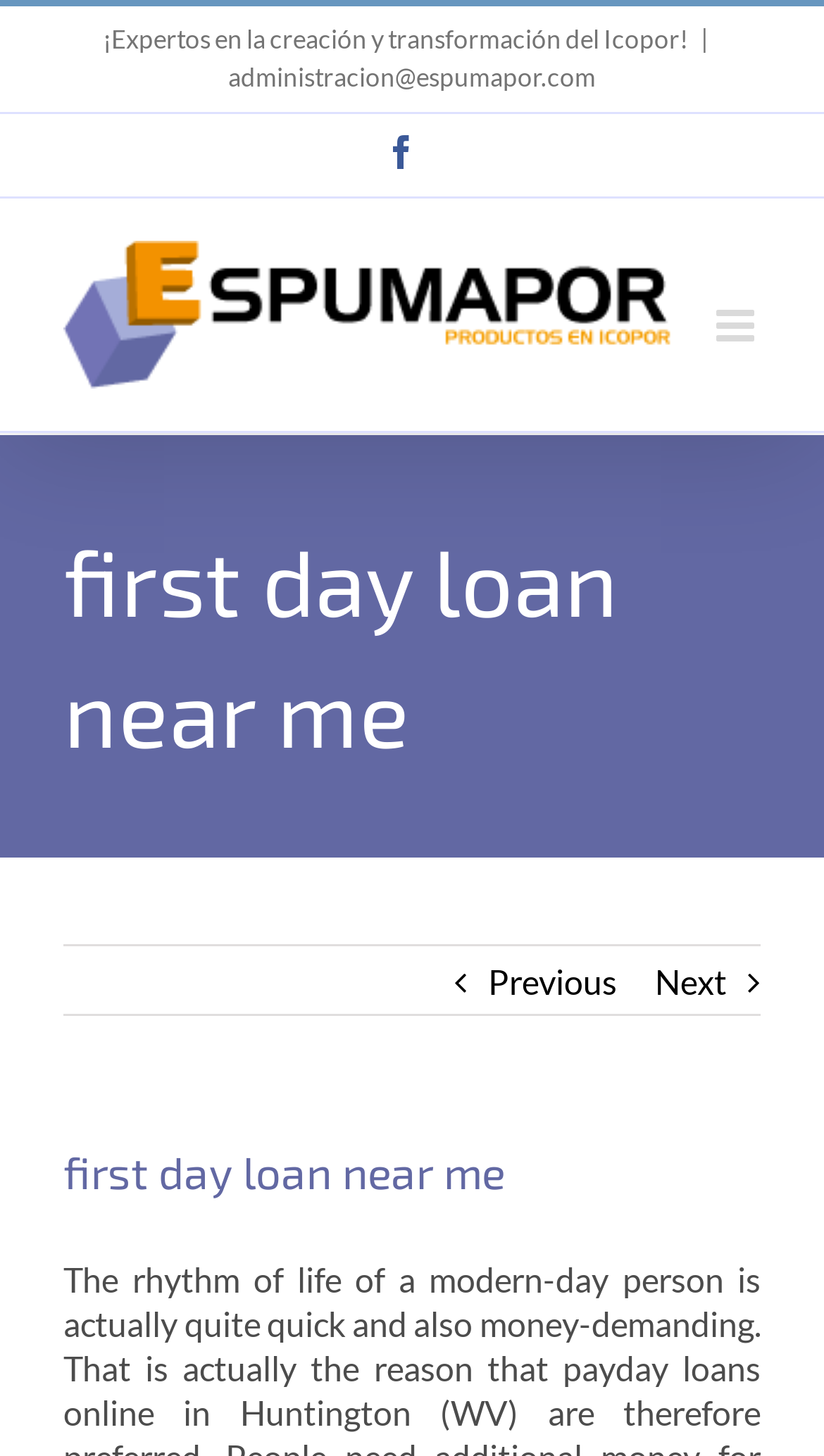Given the element description: "Facebook", predict the bounding box coordinates of the UI element it refers to, using four float numbers between 0 and 1, i.e., [left, top, right, bottom].

[0.467, 0.093, 0.508, 0.117]